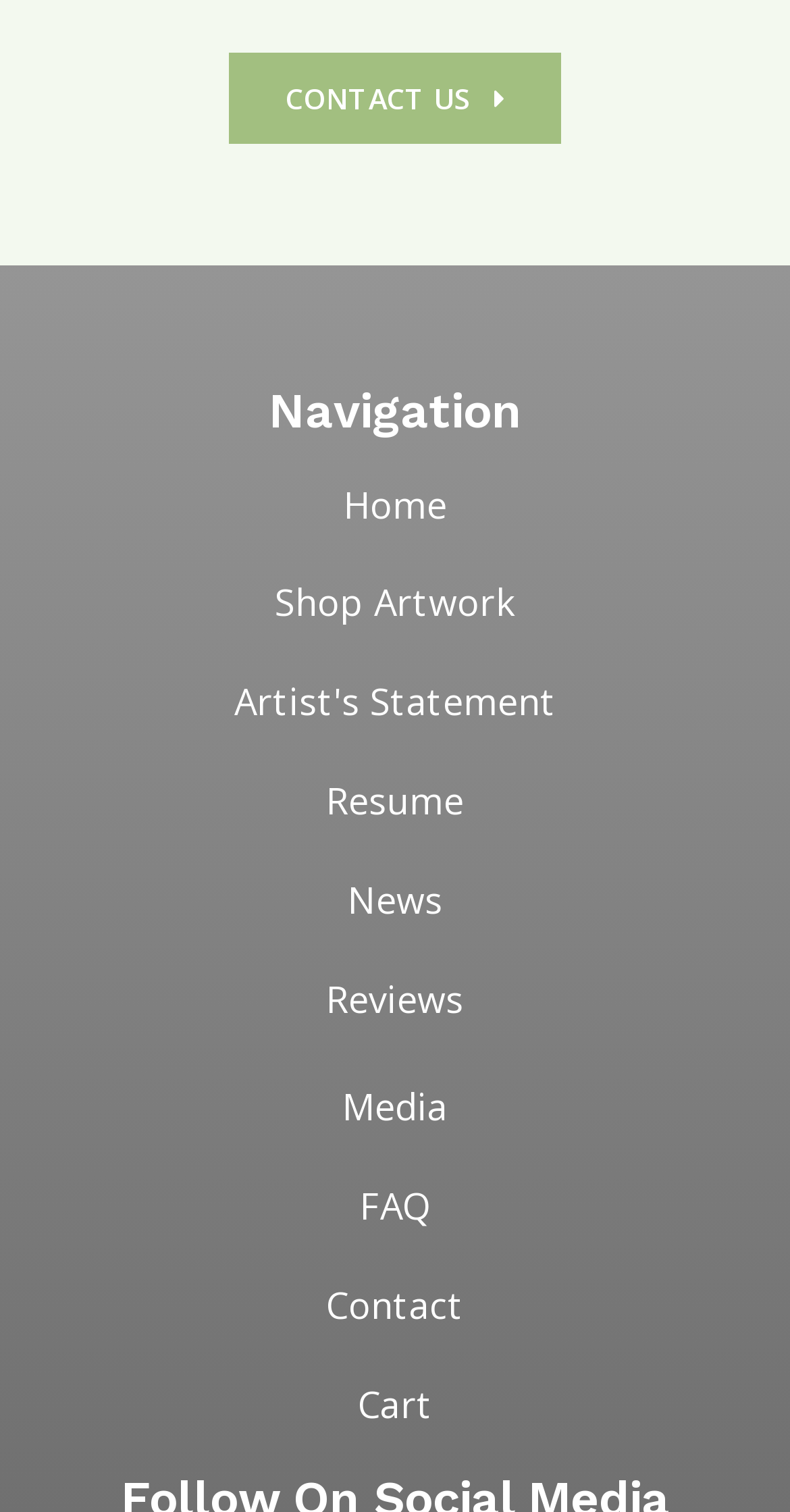How many links are under the 'Navigation' heading?
Deliver a detailed and extensive answer to the question.

I counted the number of link elements under the 'Navigation' heading and found 9 links: 'Home', 'Shop Artwork', 'Artist's Statement', 'Resume', 'News', 'Reviews', 'Media', 'FAQ', and 'Contact'.